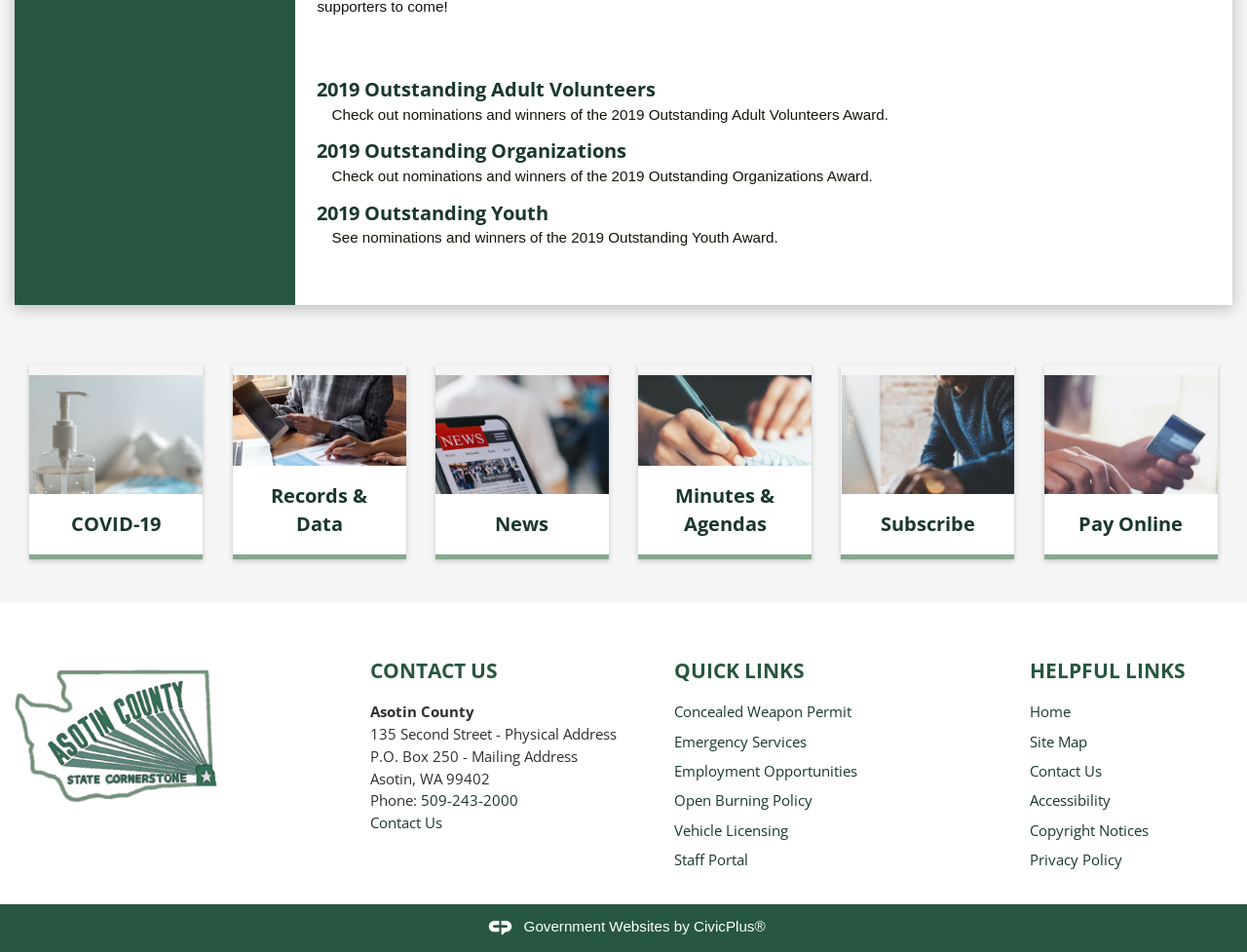Locate the UI element described by Accessibility and provide its bounding box coordinates. Use the format (top-left x, top-left y, bottom-right x, bottom-right y) with all values as floating point numbers between 0 and 1.

[0.825, 0.83, 0.89, 0.851]